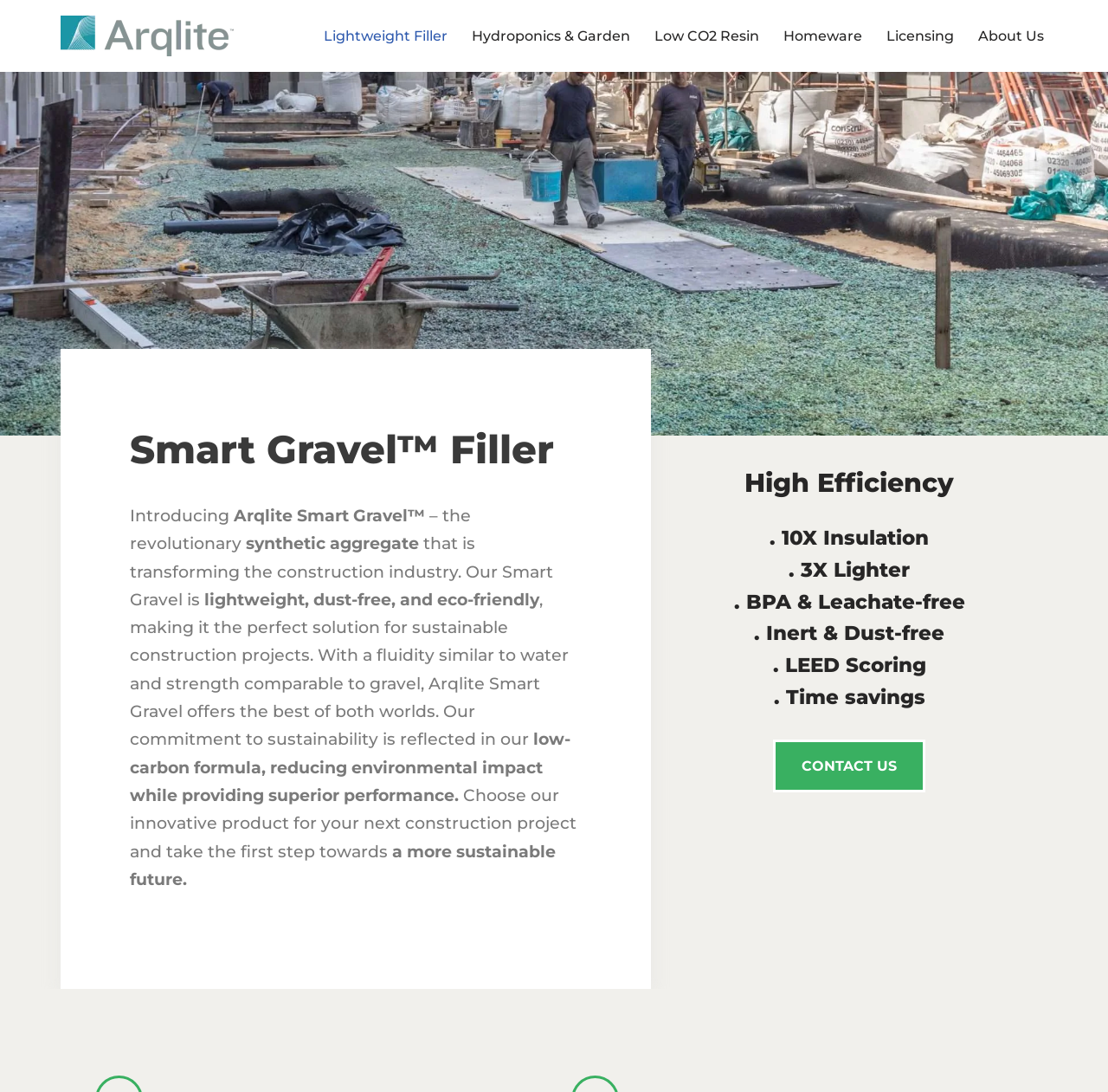Locate the coordinates of the bounding box for the clickable region that fulfills this instruction: "Navigate to the 'Lightweight Filler' page".

[0.292, 0.022, 0.404, 0.043]